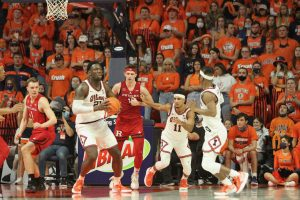What is the dominant color of the fans' clothing?
Answer the question using a single word or phrase, according to the image.

Orange